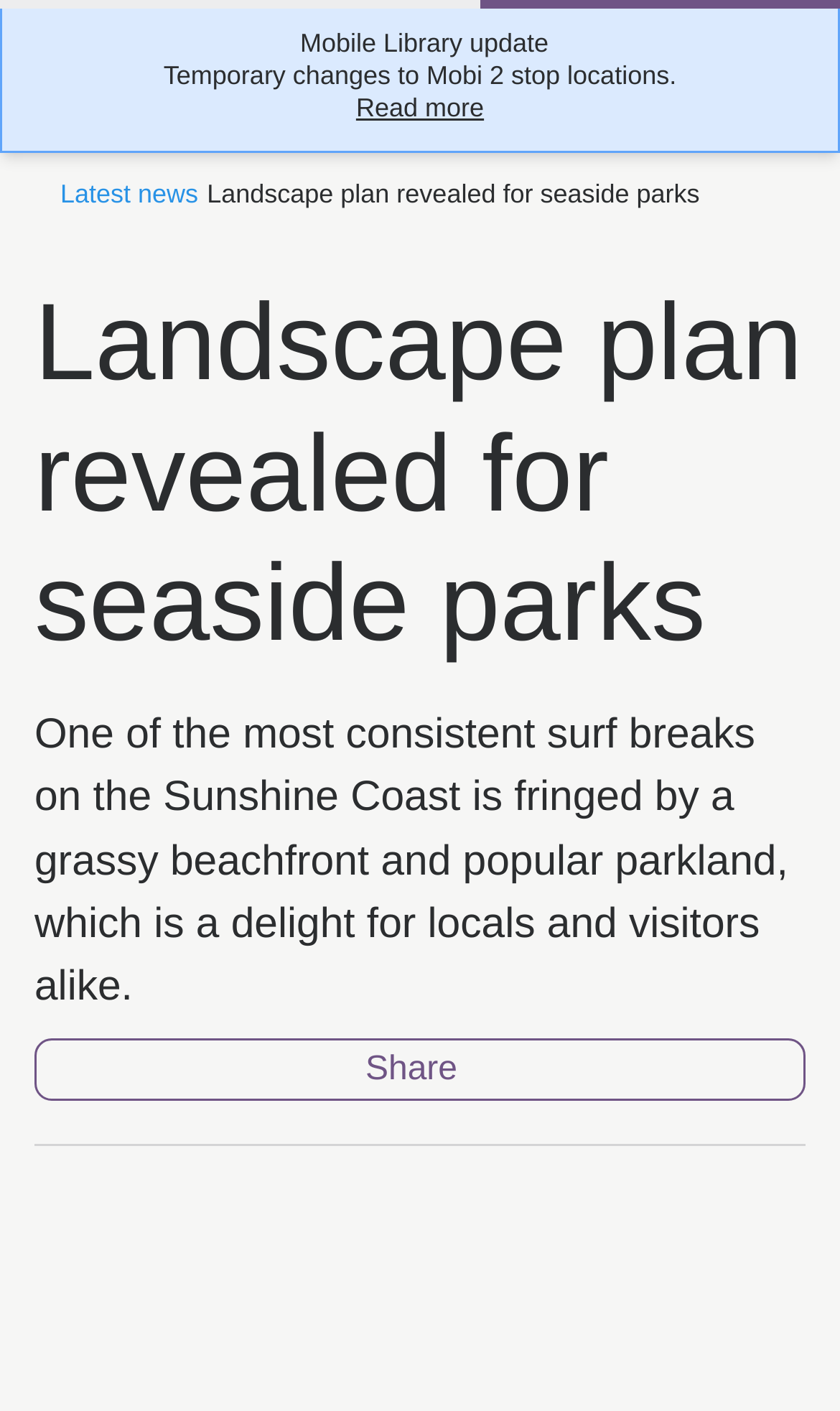What type of news is being reported?
Based on the image, respond with a single word or phrase.

Latest news